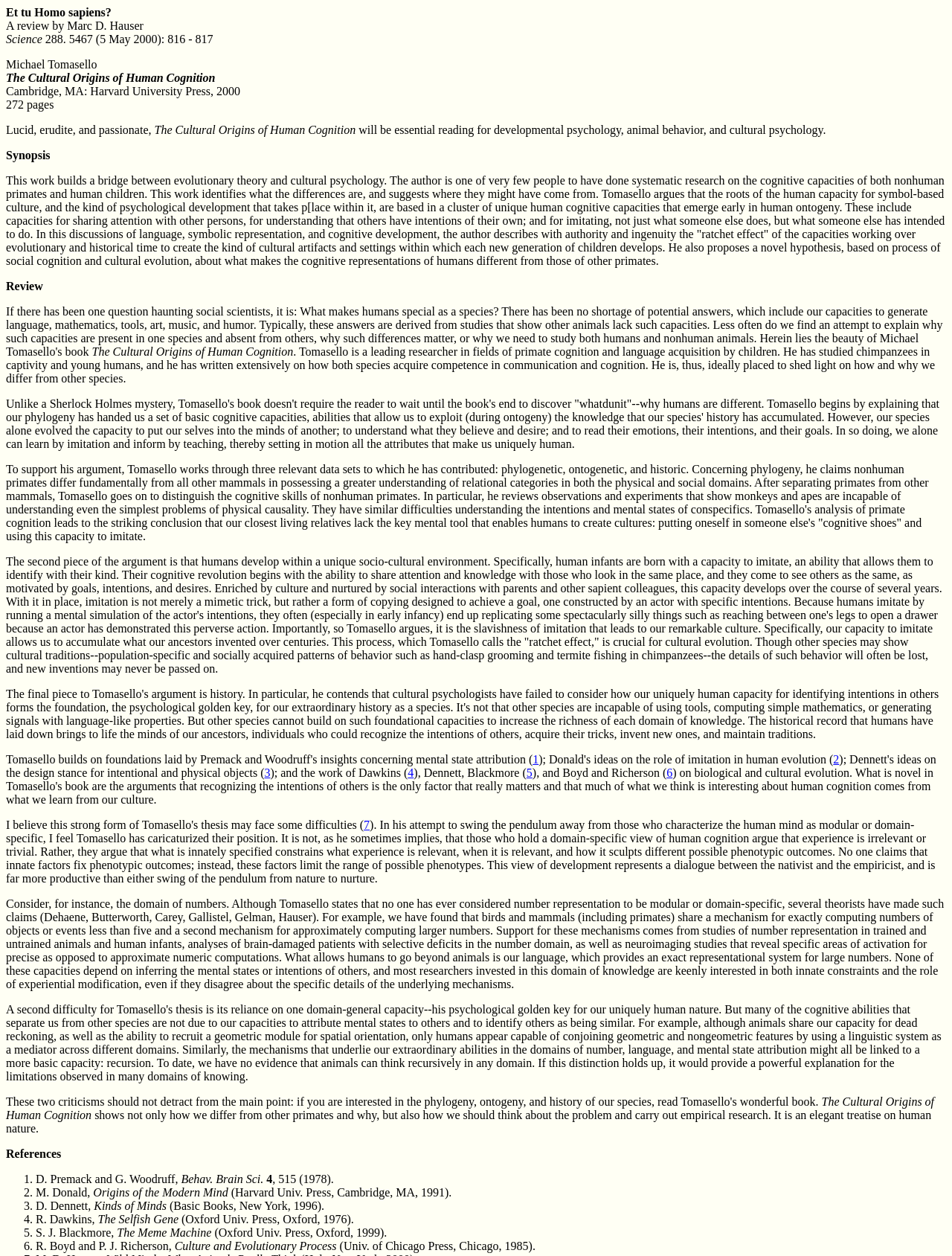What is the name of the reviewer of the book?
Using the image as a reference, answer the question in detail.

The name of the reviewer of the book is Marc D. Hauser, which can be found in the text 'A review by Marc D. Hauser' at the top of the webpage.